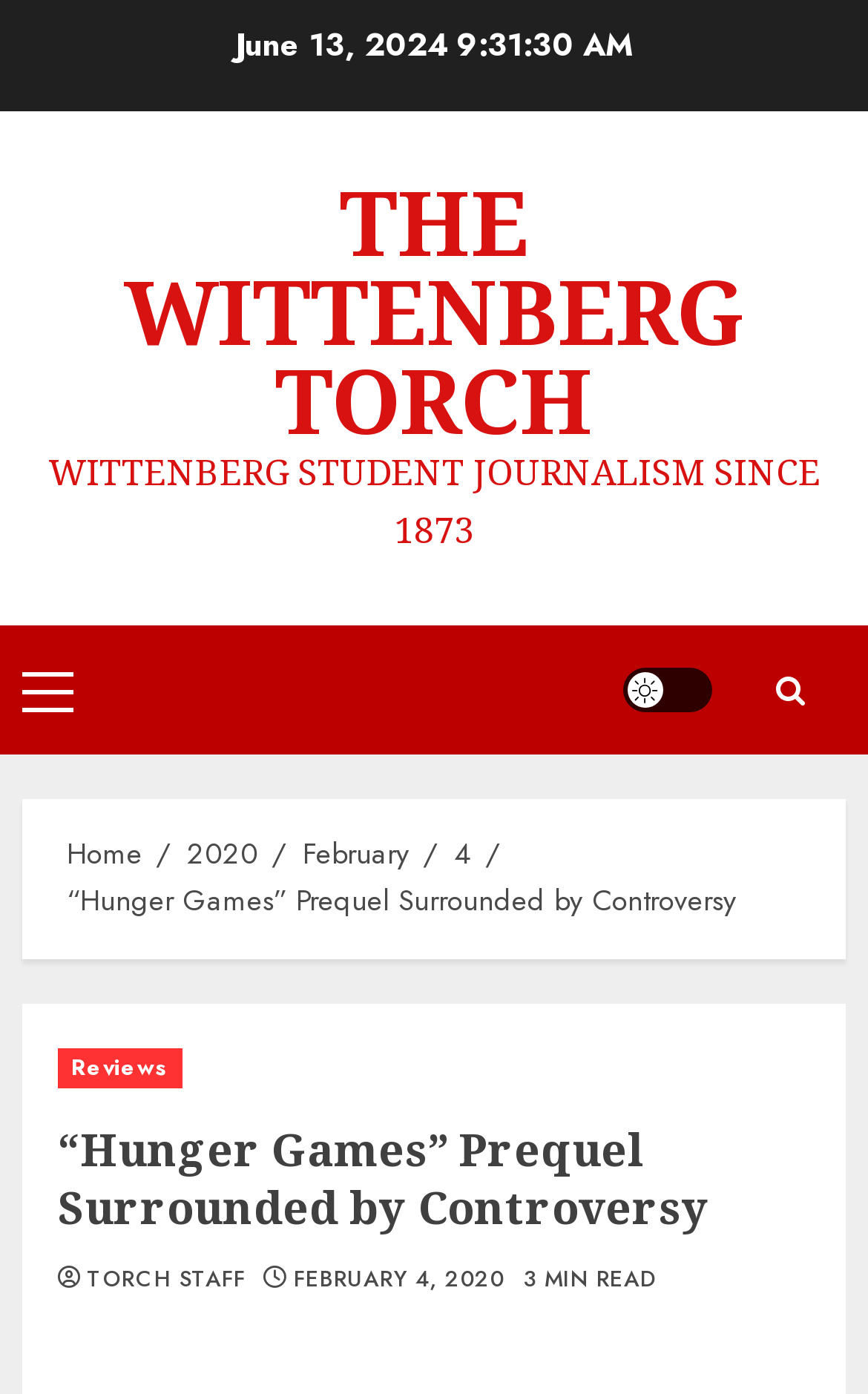Answer the question below with a single word or a brief phrase: 
What is the category of the article?

Reviews